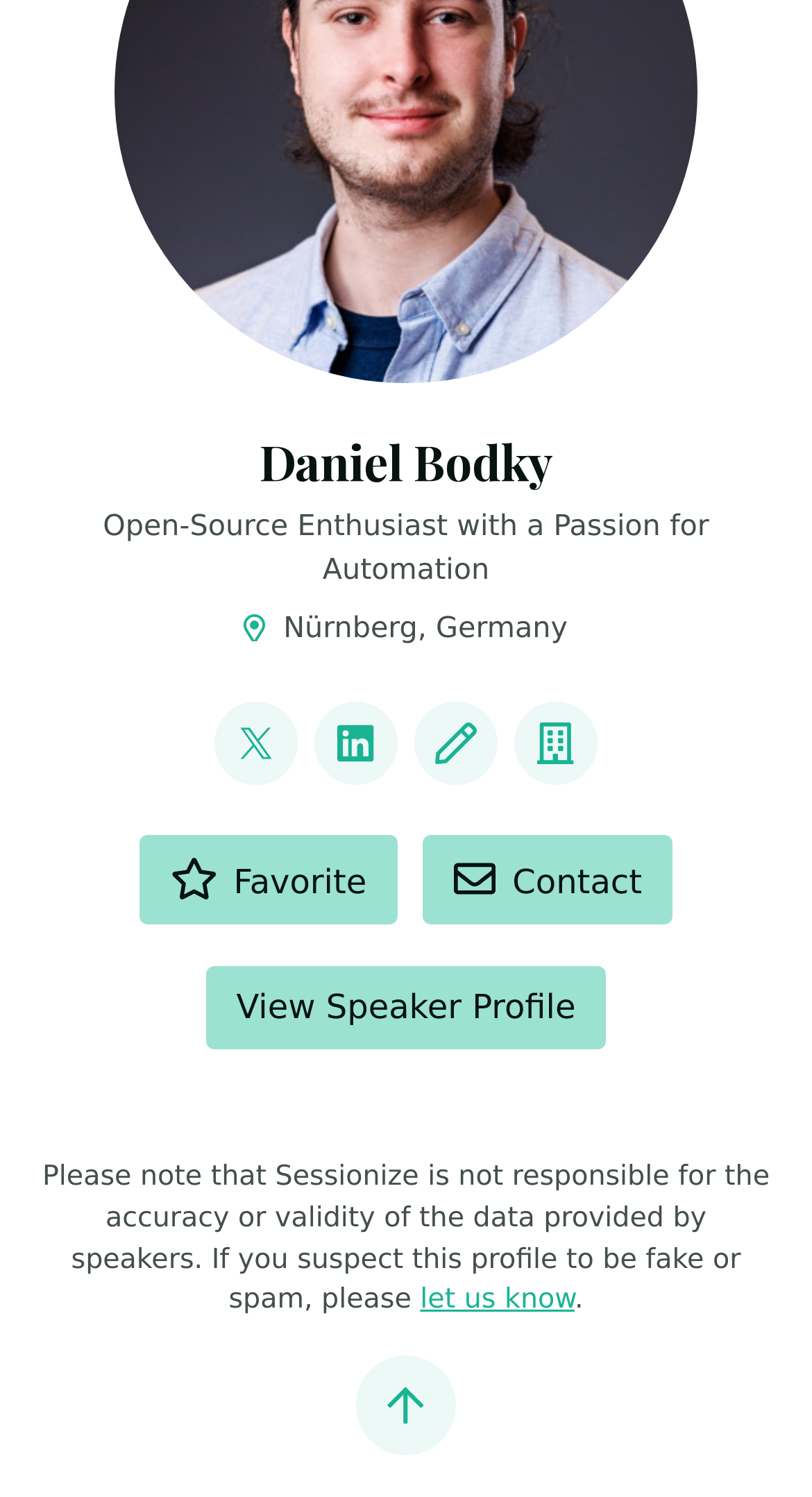Indicate the bounding box coordinates of the element that must be clicked to execute the instruction: "Let us know". The coordinates should be given as four float numbers between 0 and 1, i.e., [left, top, right, bottom].

[0.517, 0.859, 0.708, 0.88]